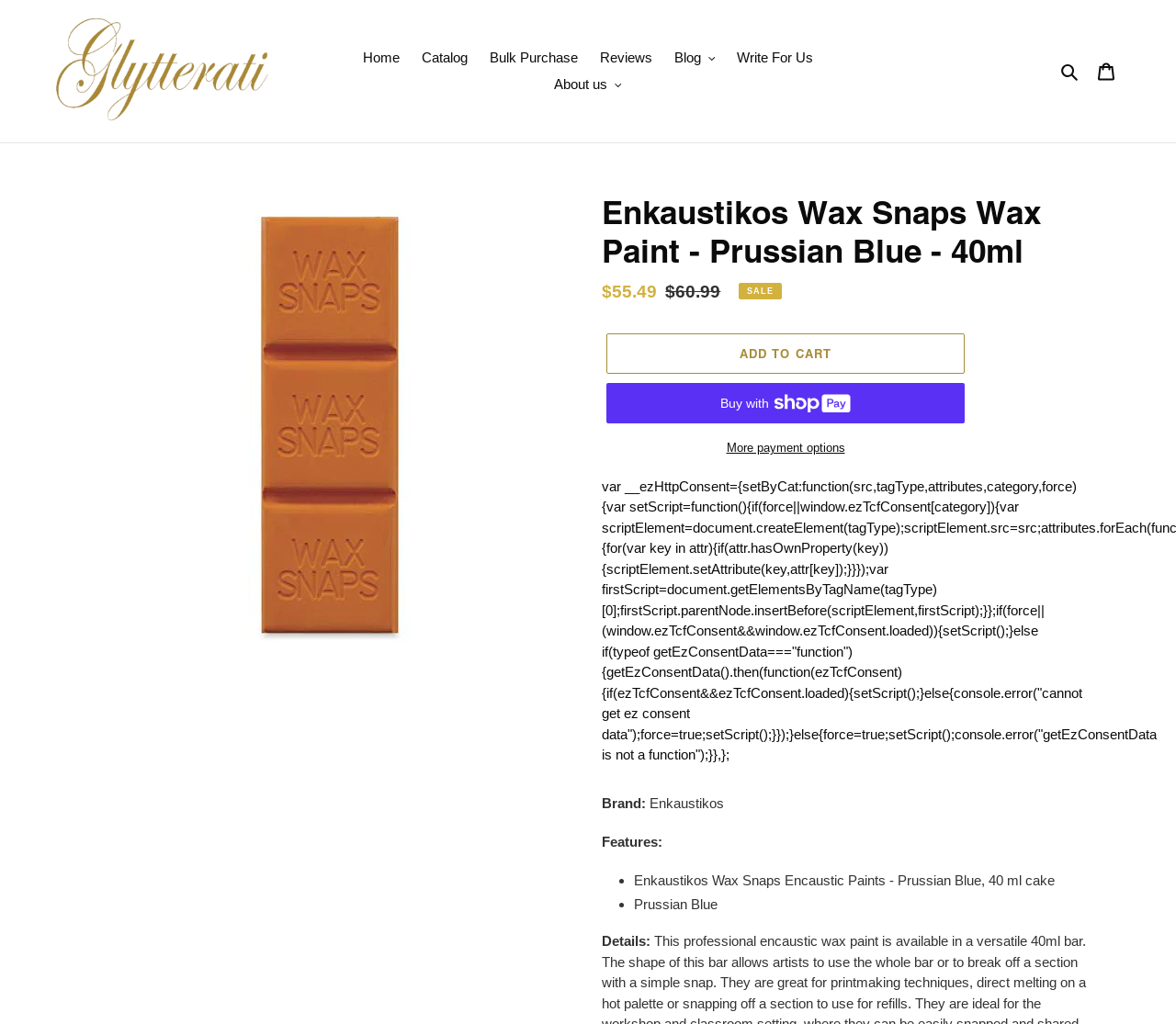What is the size of the wax paint cake?
From the image, respond using a single word or phrase.

40 ml